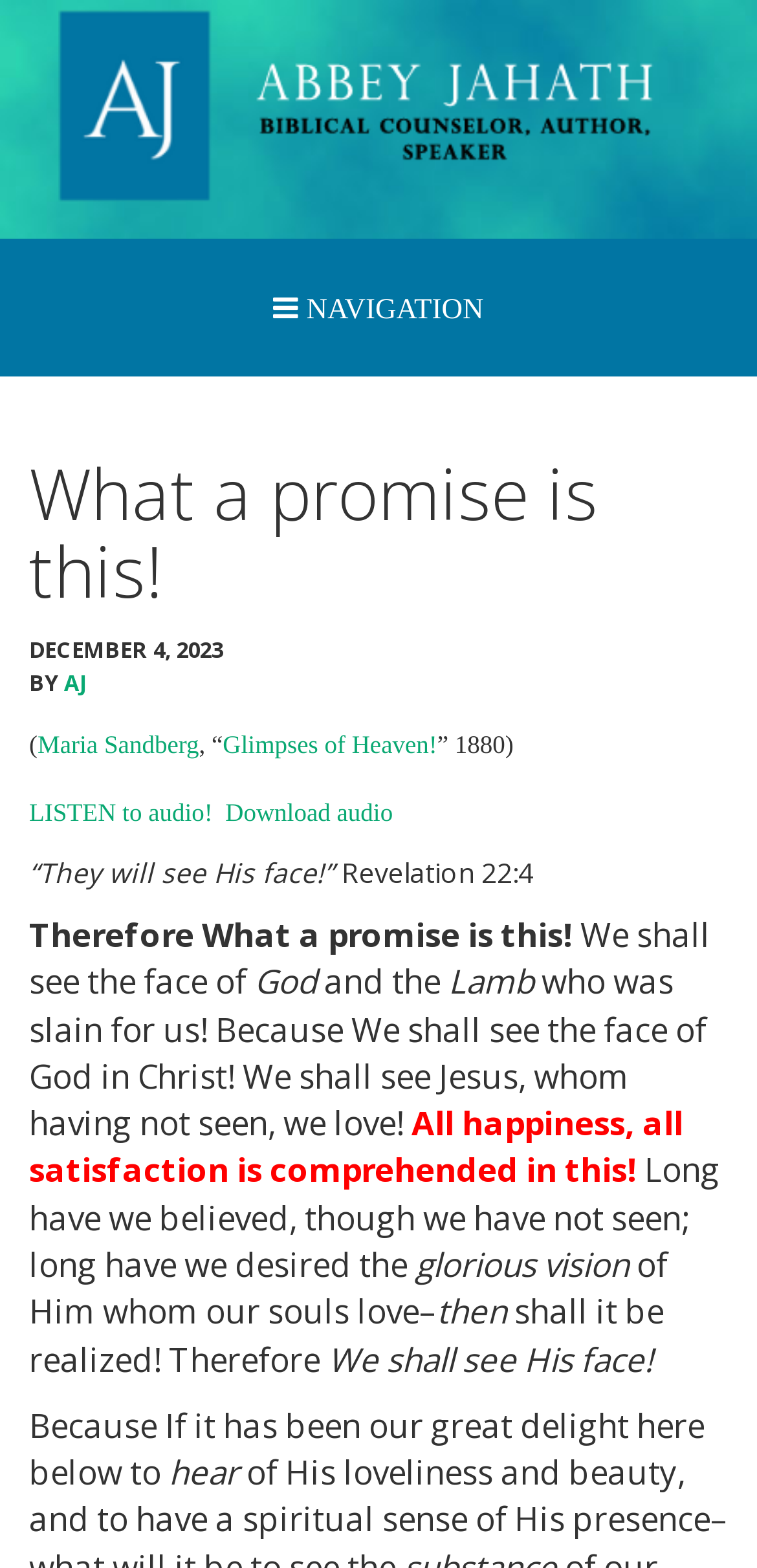Identify the bounding box coordinates for the region to click in order to carry out this instruction: "Click on the DEVOTIONALS link". Provide the coordinates using four float numbers between 0 and 1, formatted as [left, top, right, bottom].

[0.076, 0.295, 0.924, 0.362]